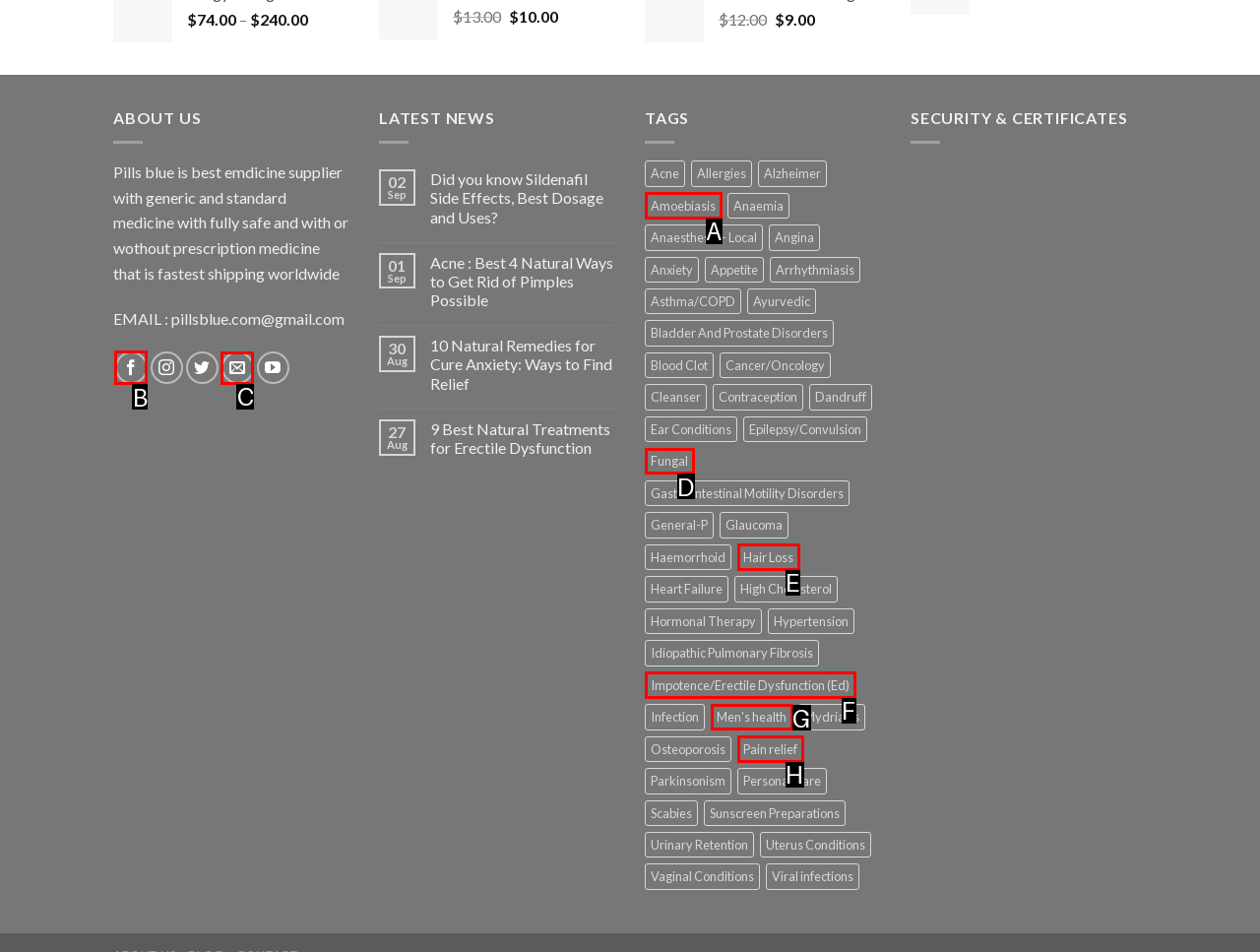What option should I click on to execute the task: Follow on Facebook? Give the letter from the available choices.

B